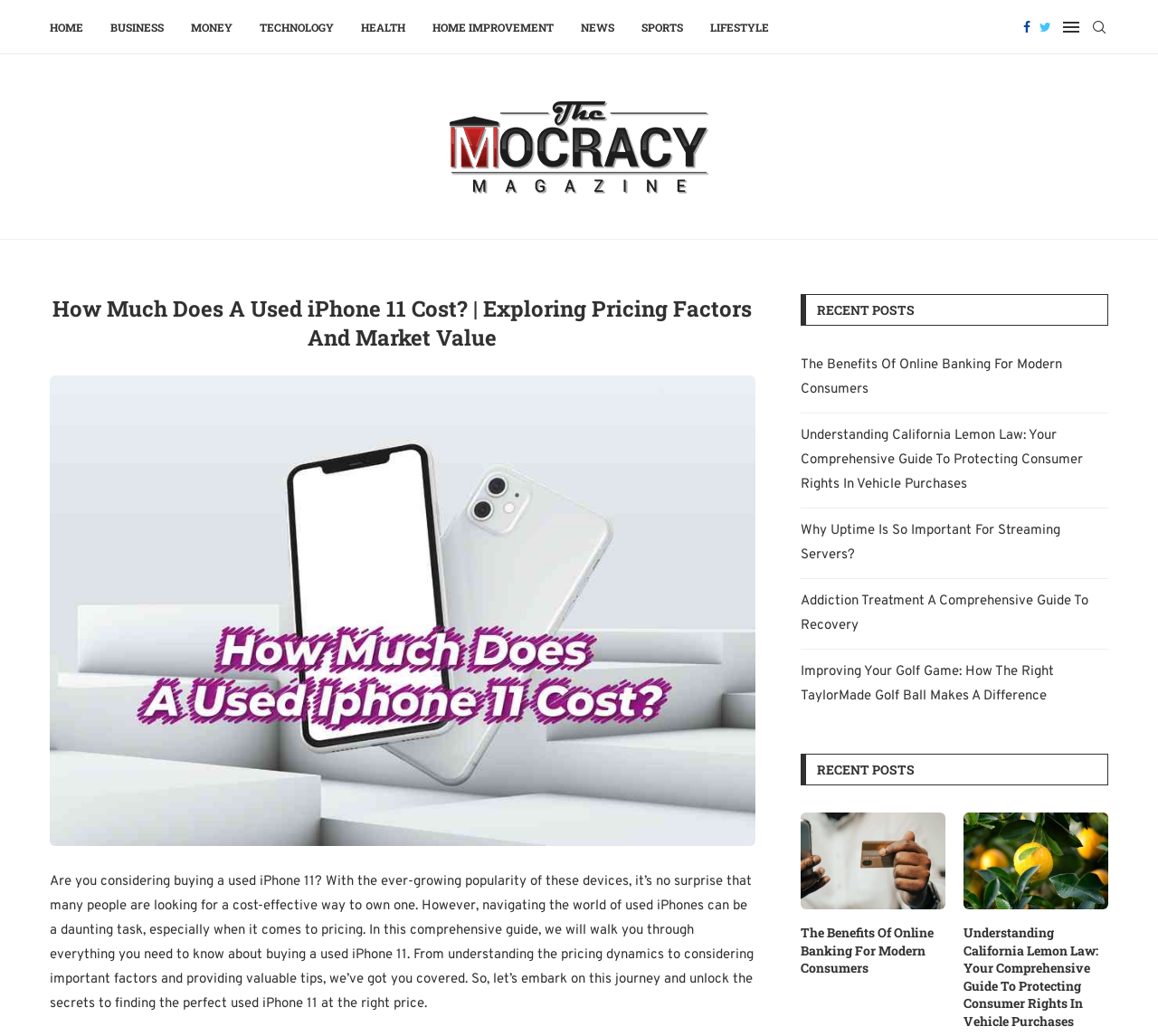What is the website's main topic?
Based on the visual content, answer with a single word or a brief phrase.

Used iPhone 11